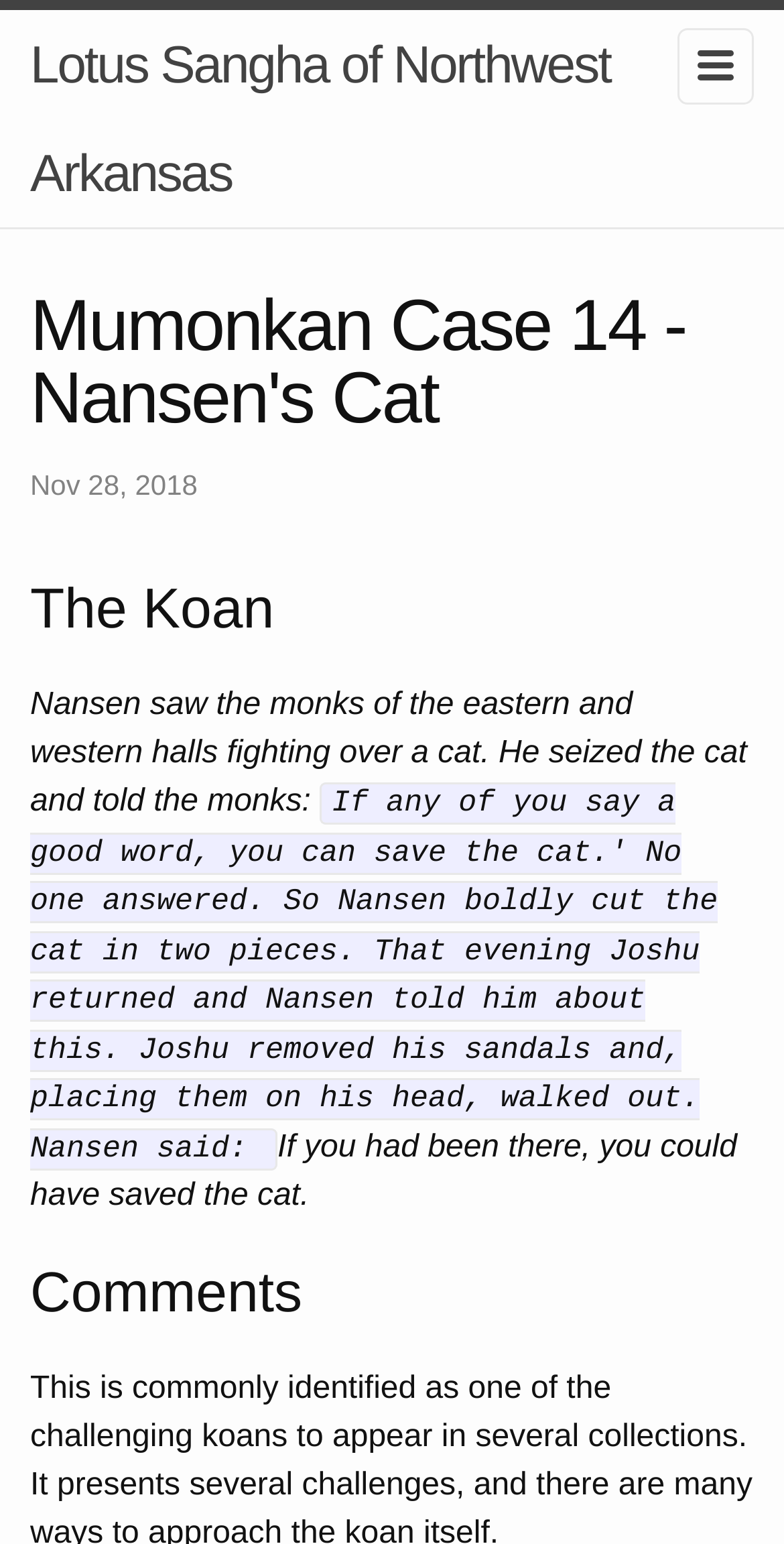What is the content of the second paragraph?
Using the details shown in the screenshot, provide a comprehensive answer to the question.

I looked at the StaticText element with the bounding box coordinates [0.038, 0.446, 0.953, 0.53] and found the content of the second paragraph.